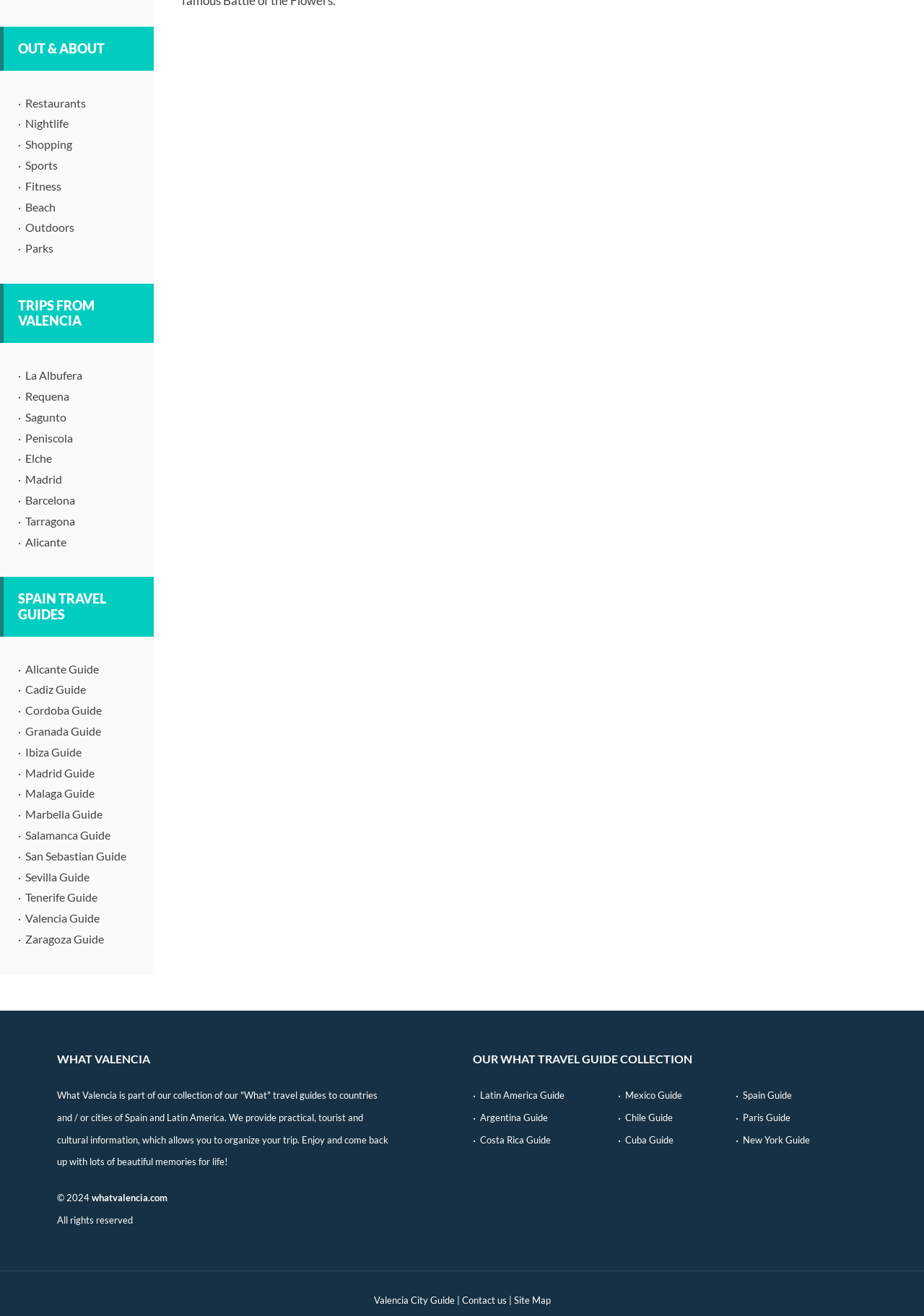Please identify the bounding box coordinates of the clickable region that I should interact with to perform the following instruction: "Explore 'FOODIE TOURS'". The coordinates should be expressed as four float numbers between 0 and 1, i.e., [left, top, right, bottom].

None